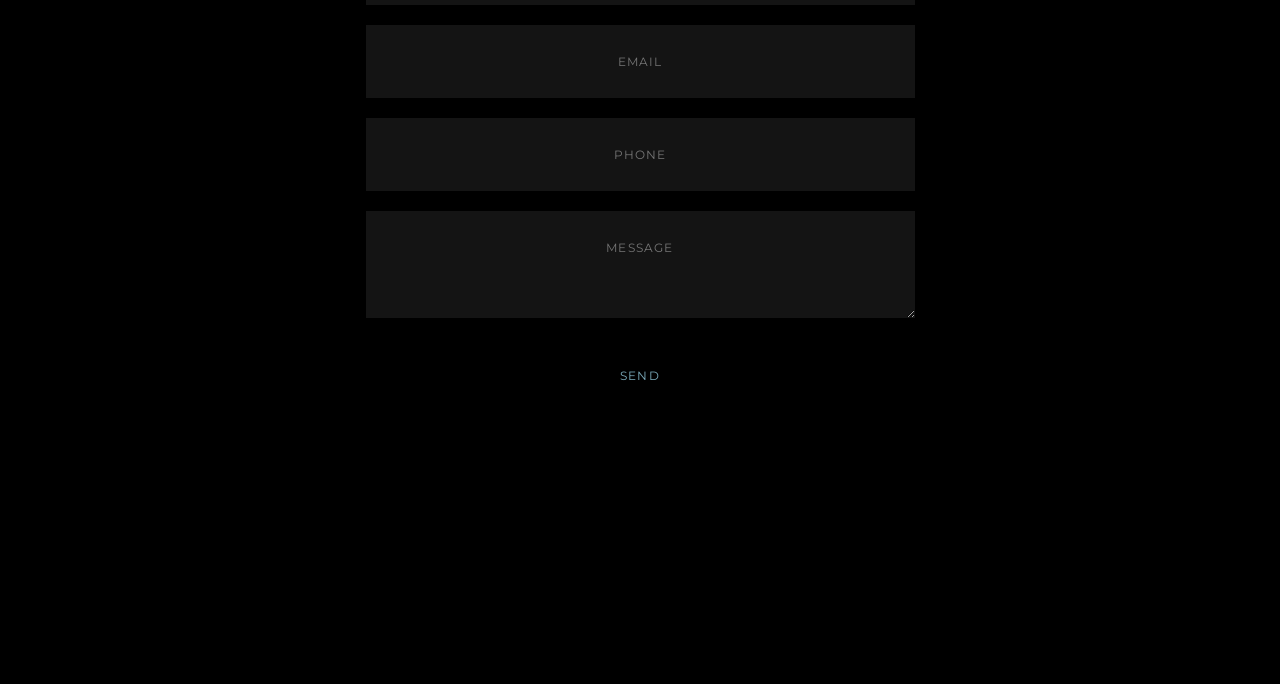Identify the bounding box of the UI element described as follows: "name="msg" placeholder="MESSAGE"". Provide the coordinates as four float numbers in the range of 0 to 1 [left, top, right, bottom].

[0.286, 0.309, 0.714, 0.466]